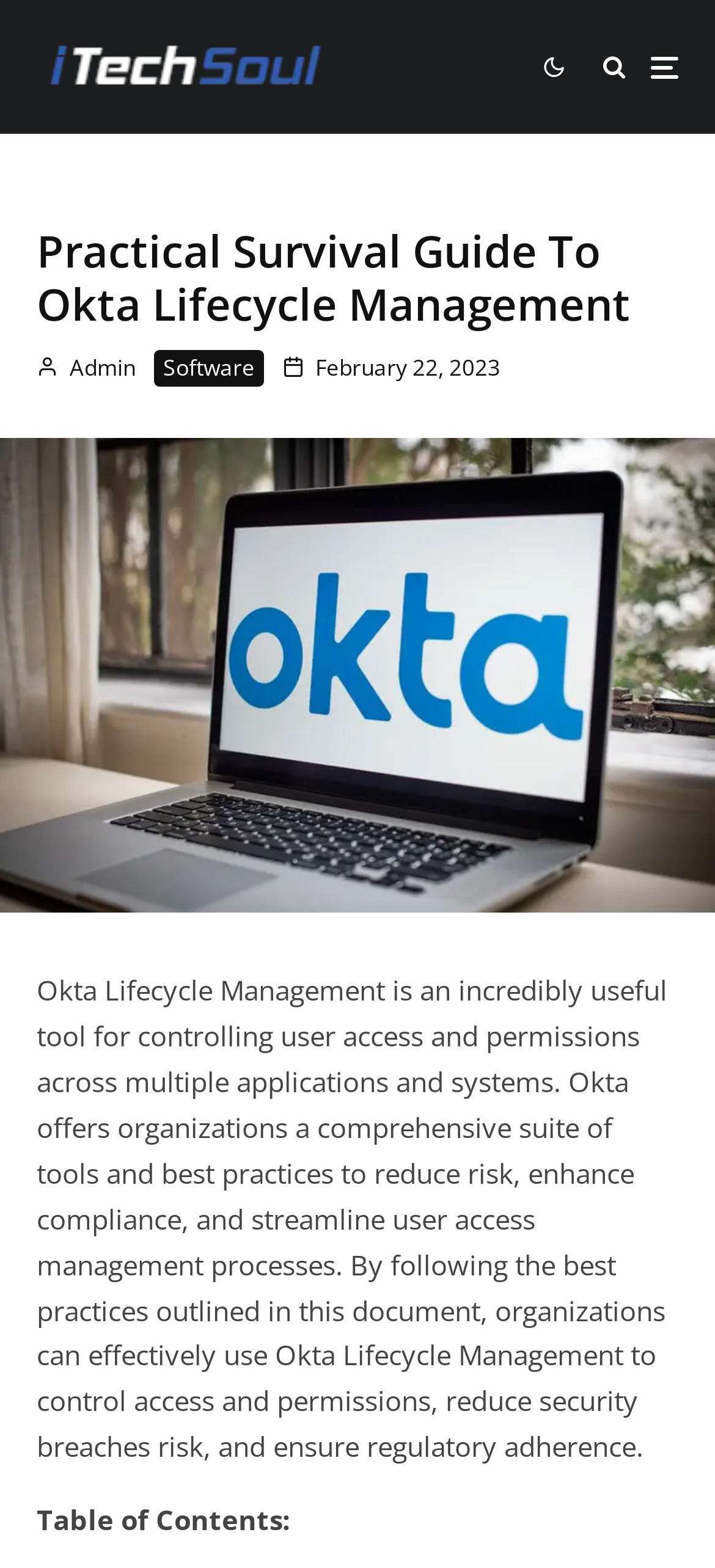Calculate the bounding box coordinates for the UI element based on the following description: "title="Home"". Ensure the coordinates are four float numbers between 0 and 1, i.e., [left, top, right, bottom].

None